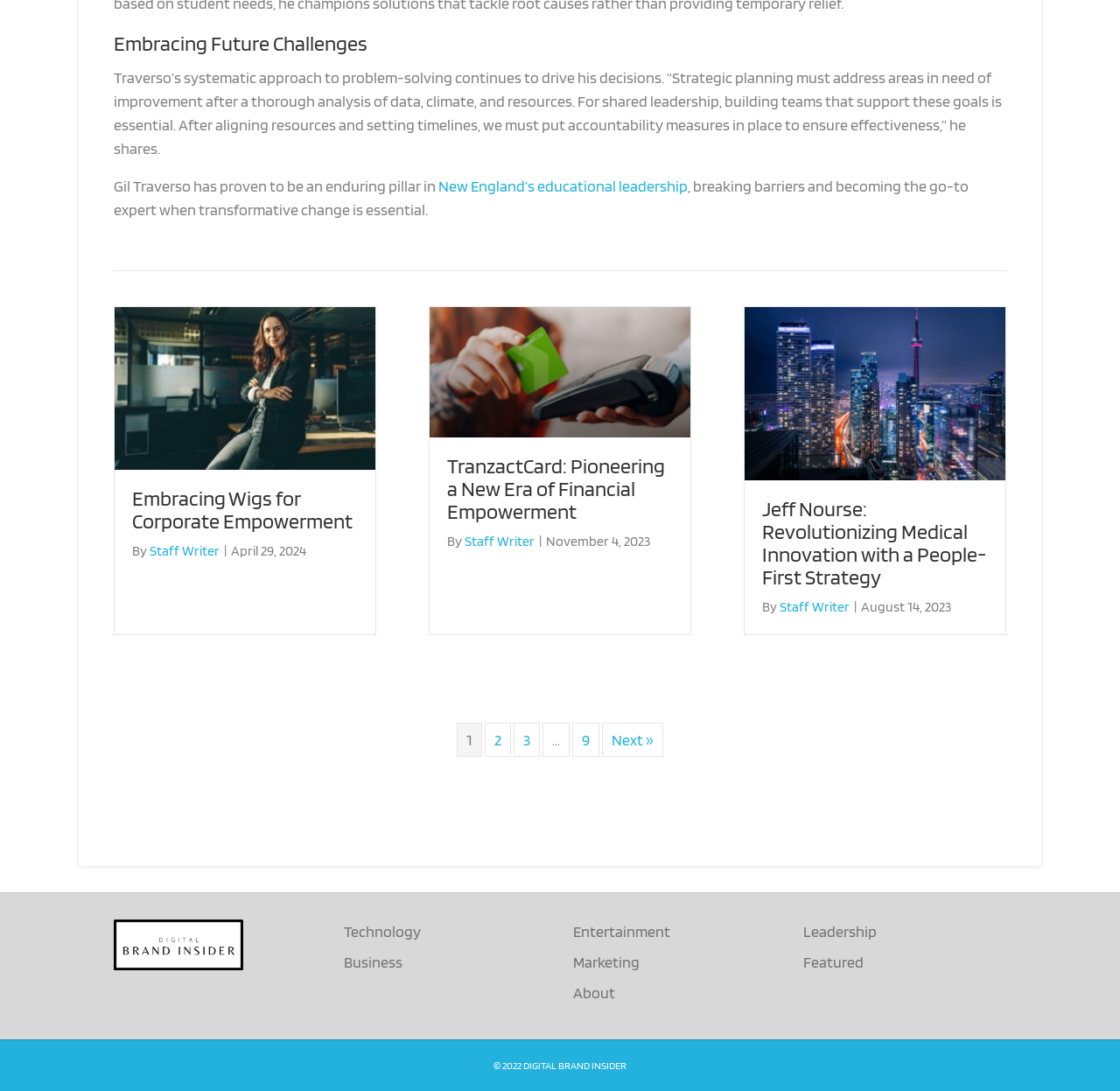What is the topic of the article 'Embracing Wigs for Corporate Empowerment'?
Answer with a single word or phrase, using the screenshot for reference.

Corporate Empowerment